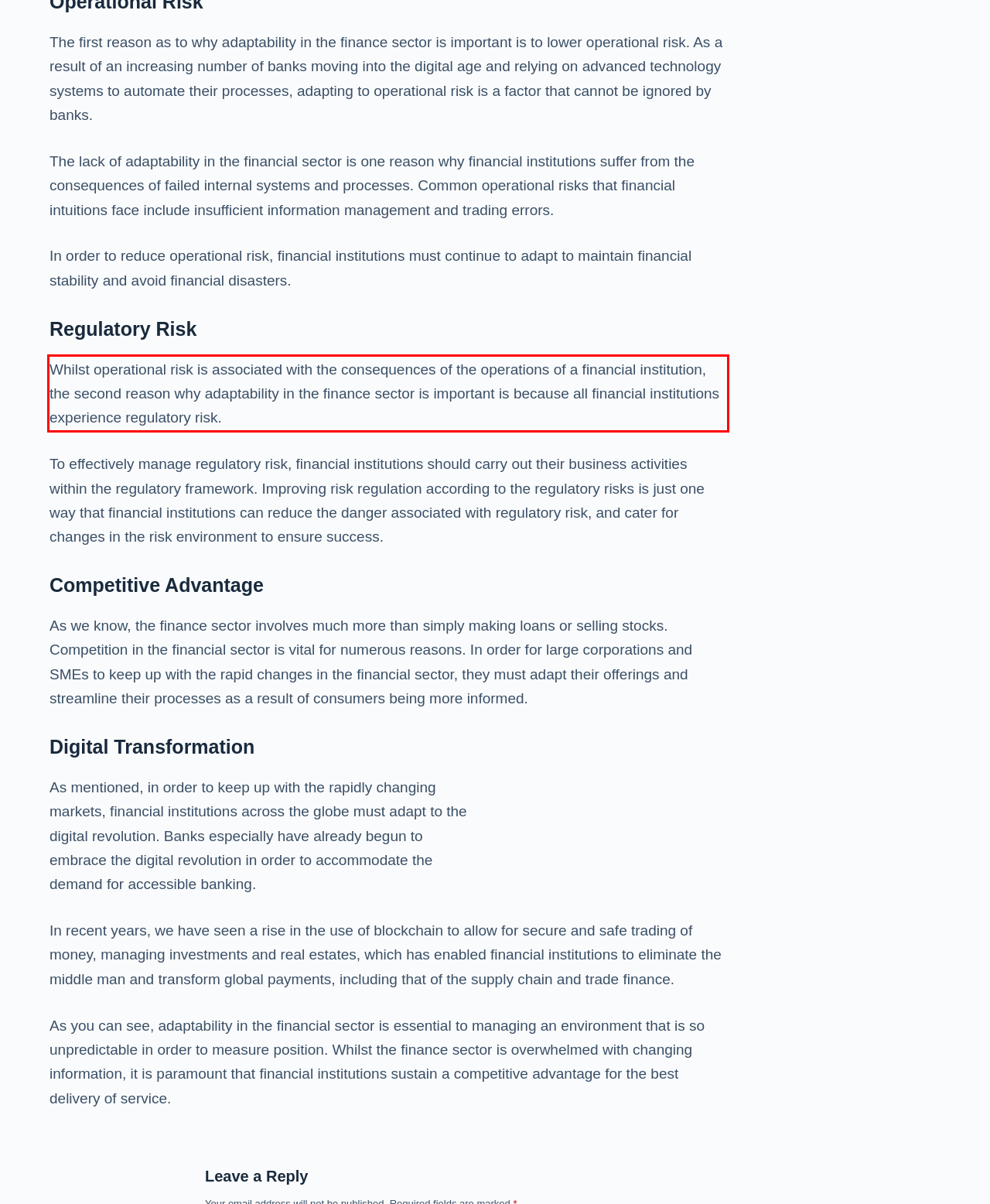Given a screenshot of a webpage, identify the red bounding box and perform OCR to recognize the text within that box.

Whilst operational risk is associated with the consequences of the operations of a financial institution, the second reason why adaptability in the finance sector is important is because all financial institutions experience regulatory risk.